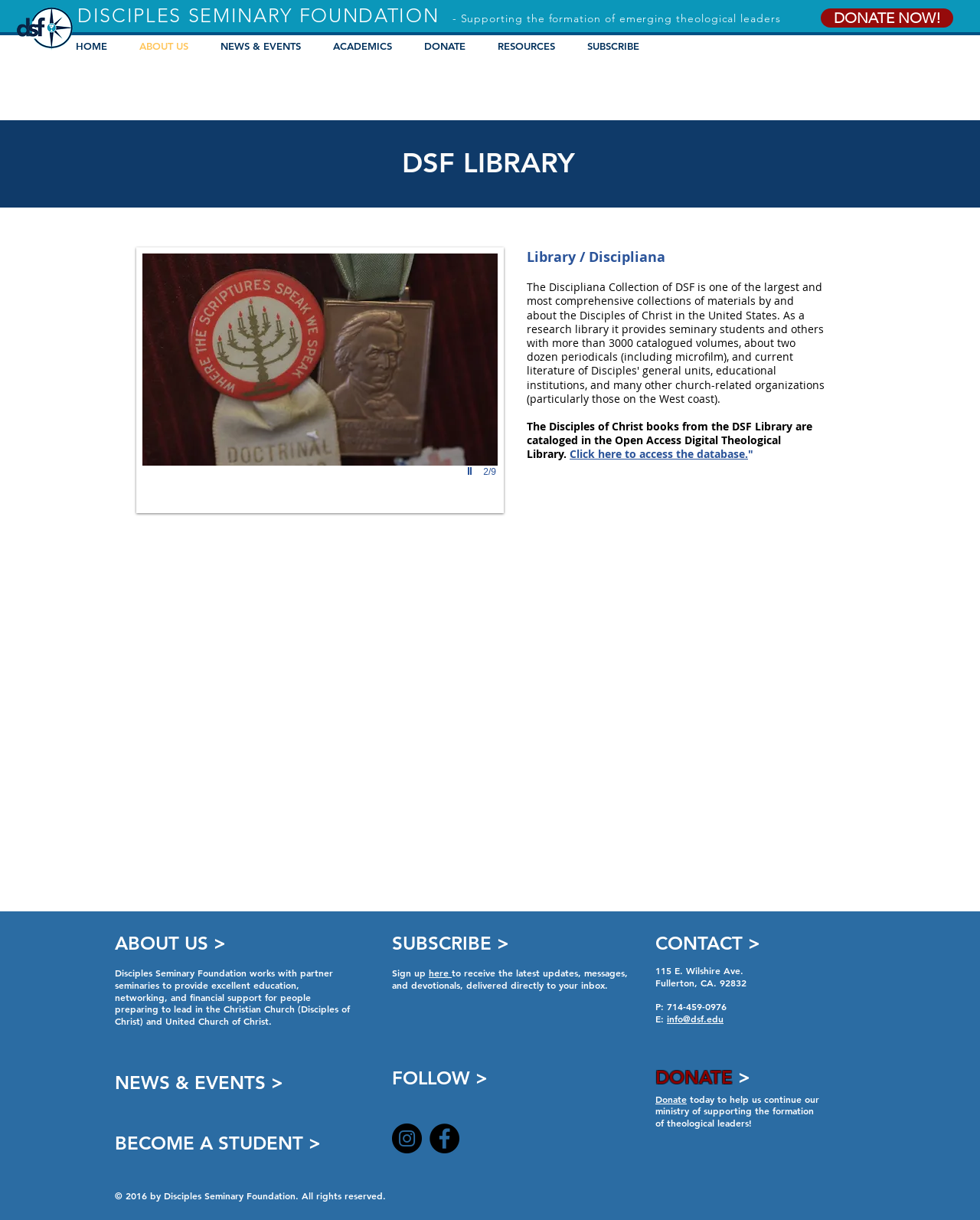Show the bounding box coordinates for the HTML element described as: "ABOUT US >".

[0.117, 0.765, 0.23, 0.782]